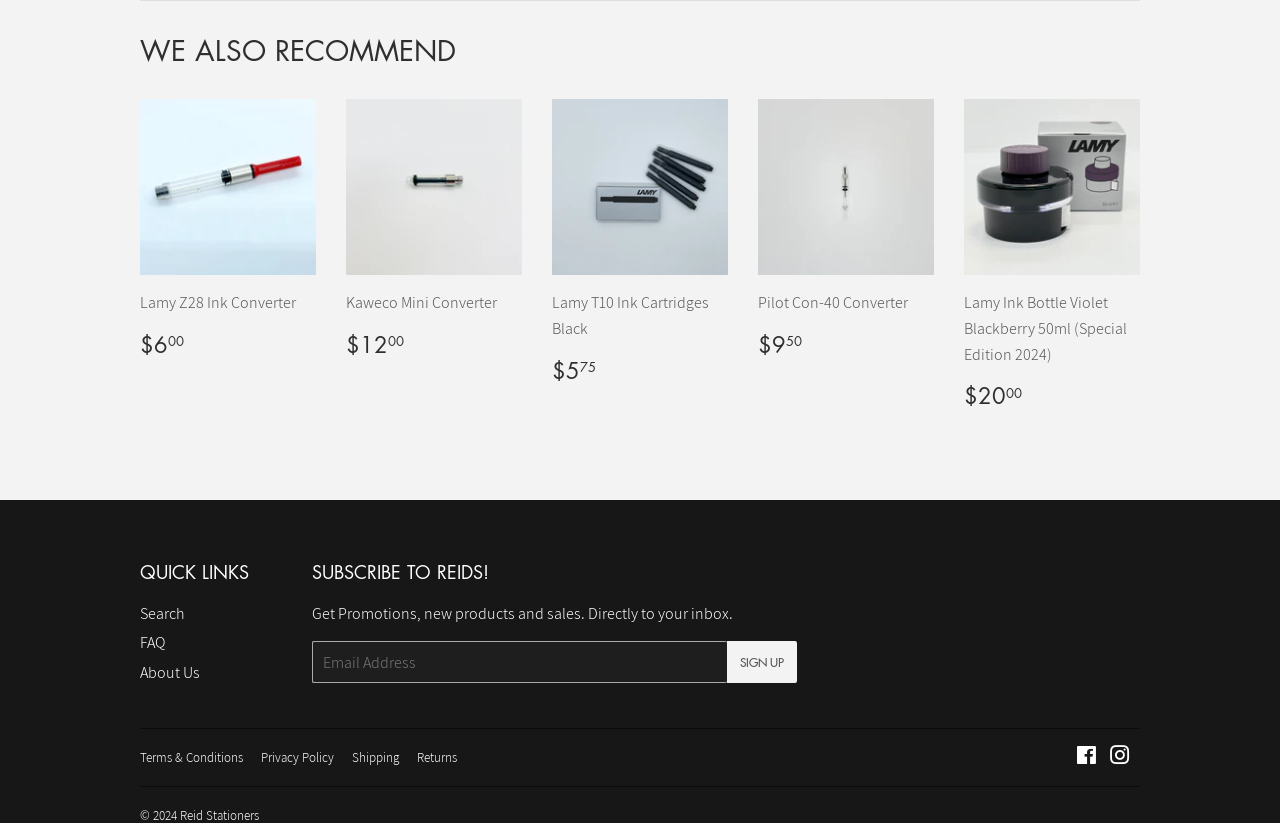Find the bounding box coordinates of the clickable element required to execute the following instruction: "Click on SIGN UP button". Provide the coordinates as four float numbers between 0 and 1, i.e., [left, top, right, bottom].

[0.568, 0.779, 0.622, 0.83]